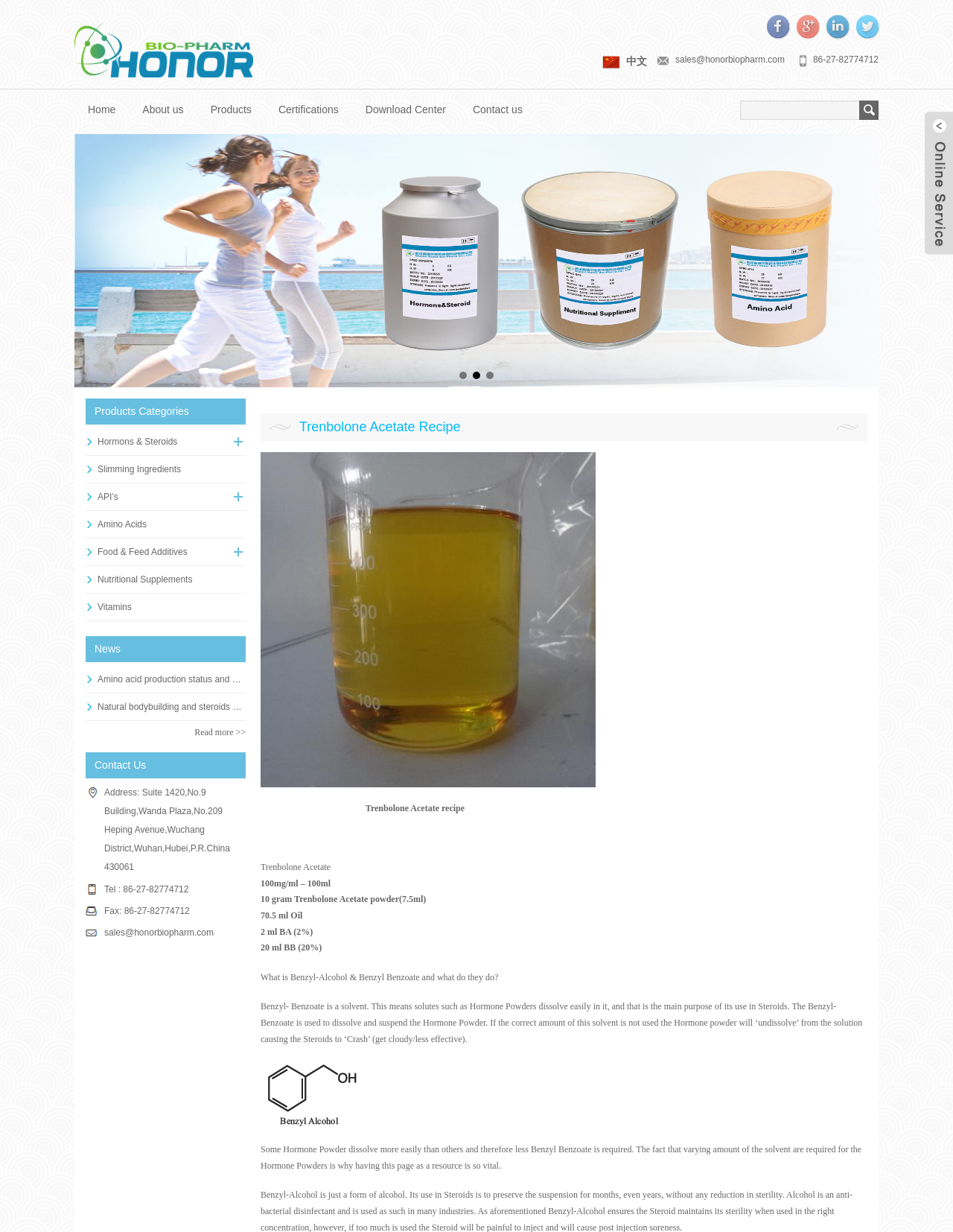Please identify the bounding box coordinates of the clickable area that will fulfill the following instruction: "Click the 'Trenbolone Acetate Recipe' heading". The coordinates should be in the format of four float numbers between 0 and 1, i.e., [left, top, right, bottom].

[0.273, 0.336, 0.91, 0.358]